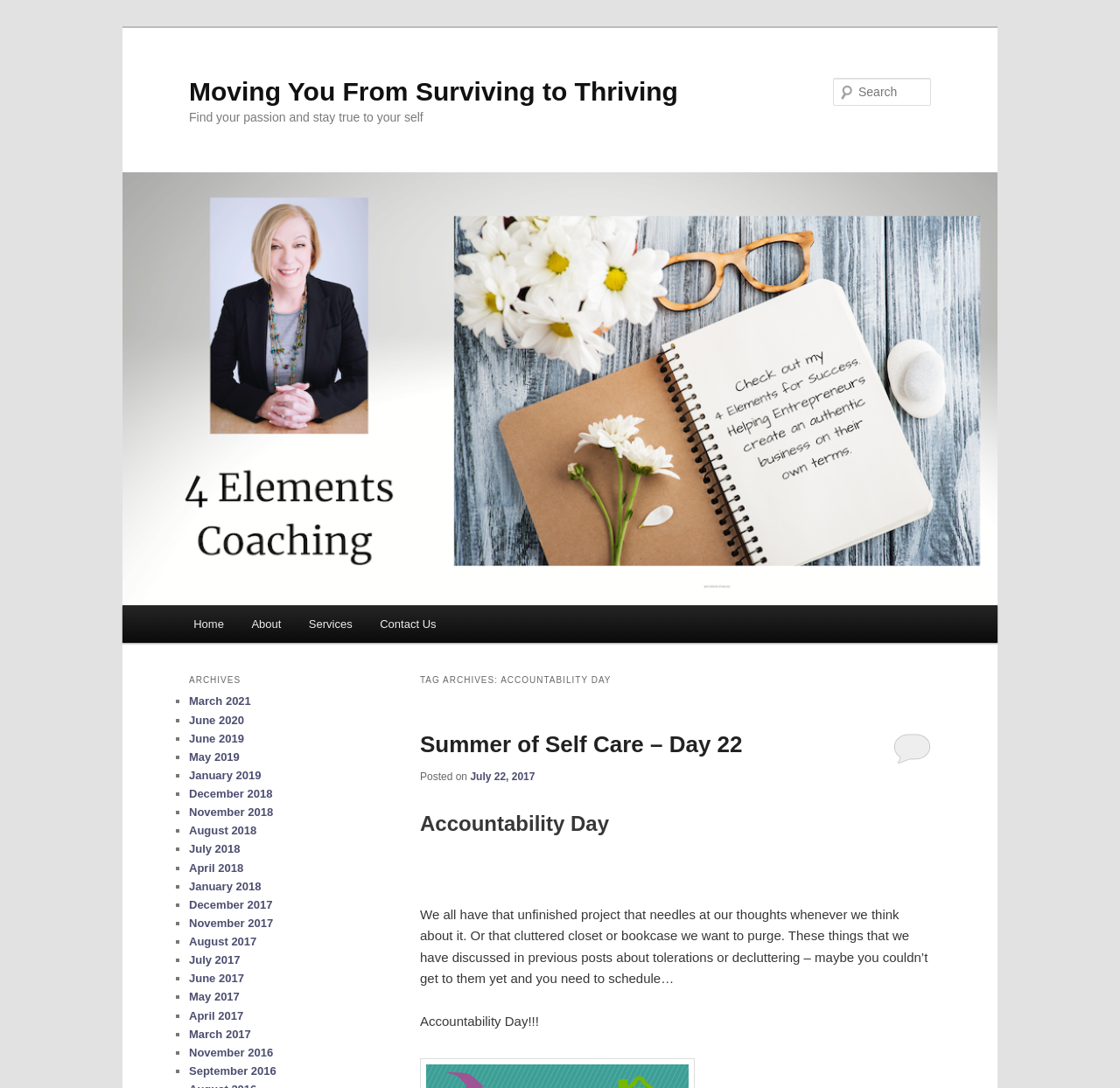Articulate a complete and detailed caption of the webpage elements.

This webpage is about Accountability Day, with a focus on personal growth and self-improvement. At the top, there are two "Skip to" links, allowing users to navigate to primary or secondary content. Below these links, there is a heading that reads "Moving You From Surviving to Thriving," which is also a link. 

To the right of this heading, there is a search bar with a "Search" label. Above the search bar, there is a main menu with links to "Home," "About," "Services," and "Contact Us." 

The main content of the page is divided into two sections. On the left, there is a section with a heading "TAG ARCHIVES: ACCOUNTABILITY DAY." Below this heading, there is a list of archived posts, each with a title, date, and a brief summary. The most recent post is "Summer of Self Care – Day 22," which discusses the importance of scheduling time for personal projects and decluttering. 

On the right, there is a section with a heading "ARCHIVES." This section contains a list of links to archived posts, organized by month and year, from March 2021 to September 2016. Each link is preceded by a list marker (■). 

At the bottom of the page, there is a large image with a heading "Moving You From Surviving to Thriving" and a brief text that reads "Accountability Day!!!".